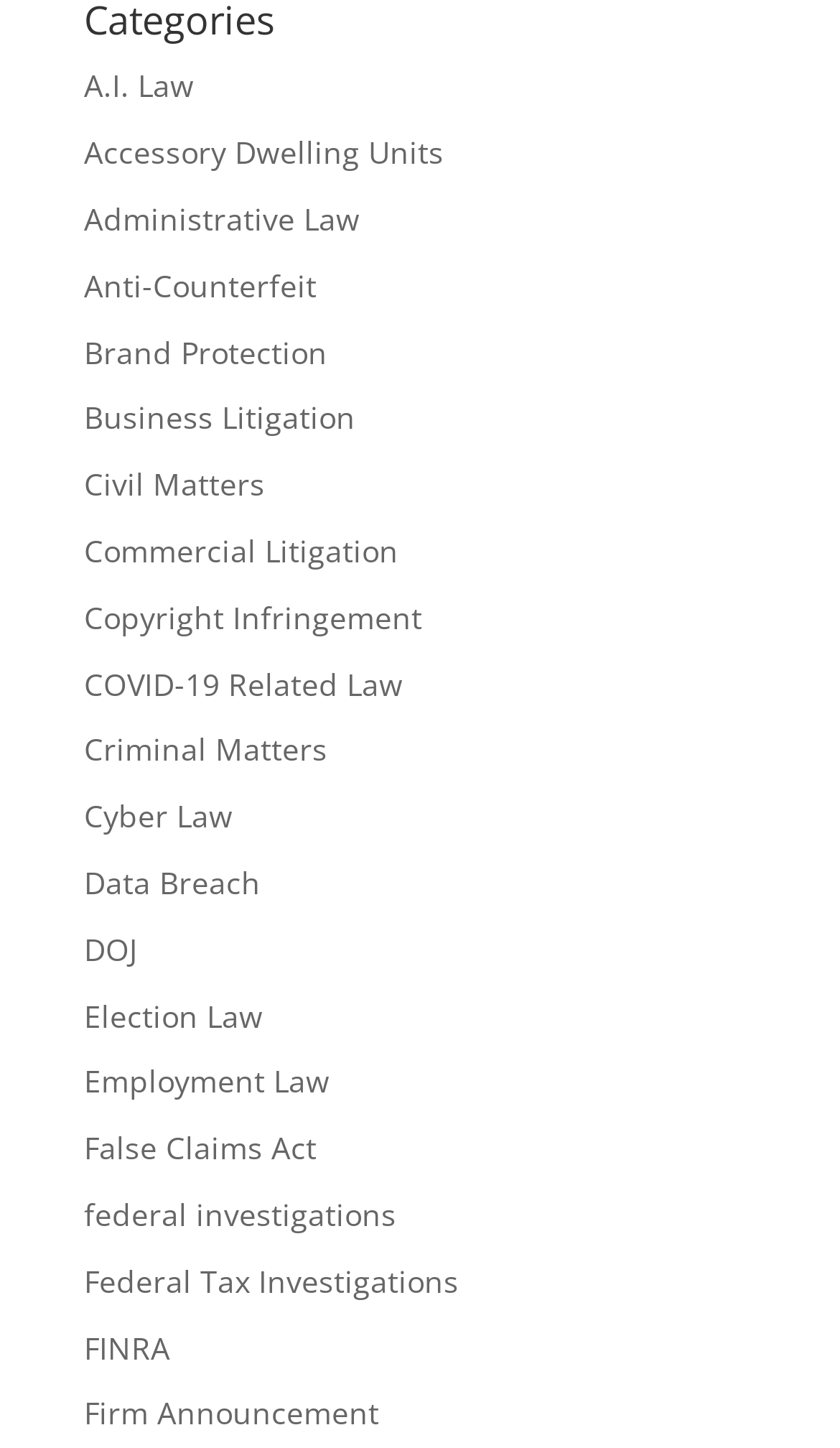Determine the bounding box coordinates of the section to be clicked to follow the instruction: "click on A.I. Law". The coordinates should be given as four float numbers between 0 and 1, formatted as [left, top, right, bottom].

[0.1, 0.045, 0.231, 0.073]